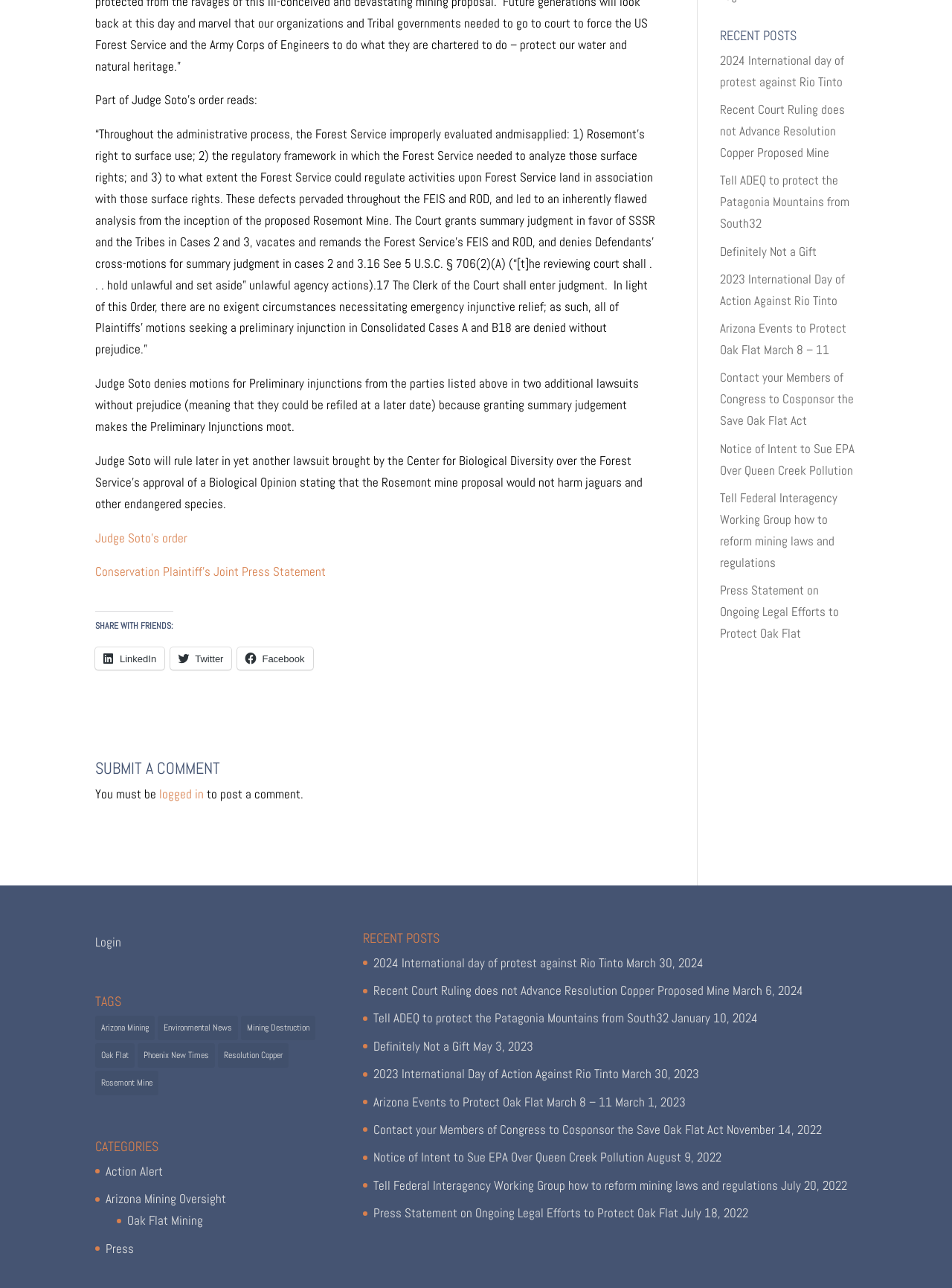Using the description "French cuisine", locate and provide the bounding box of the UI element.

None